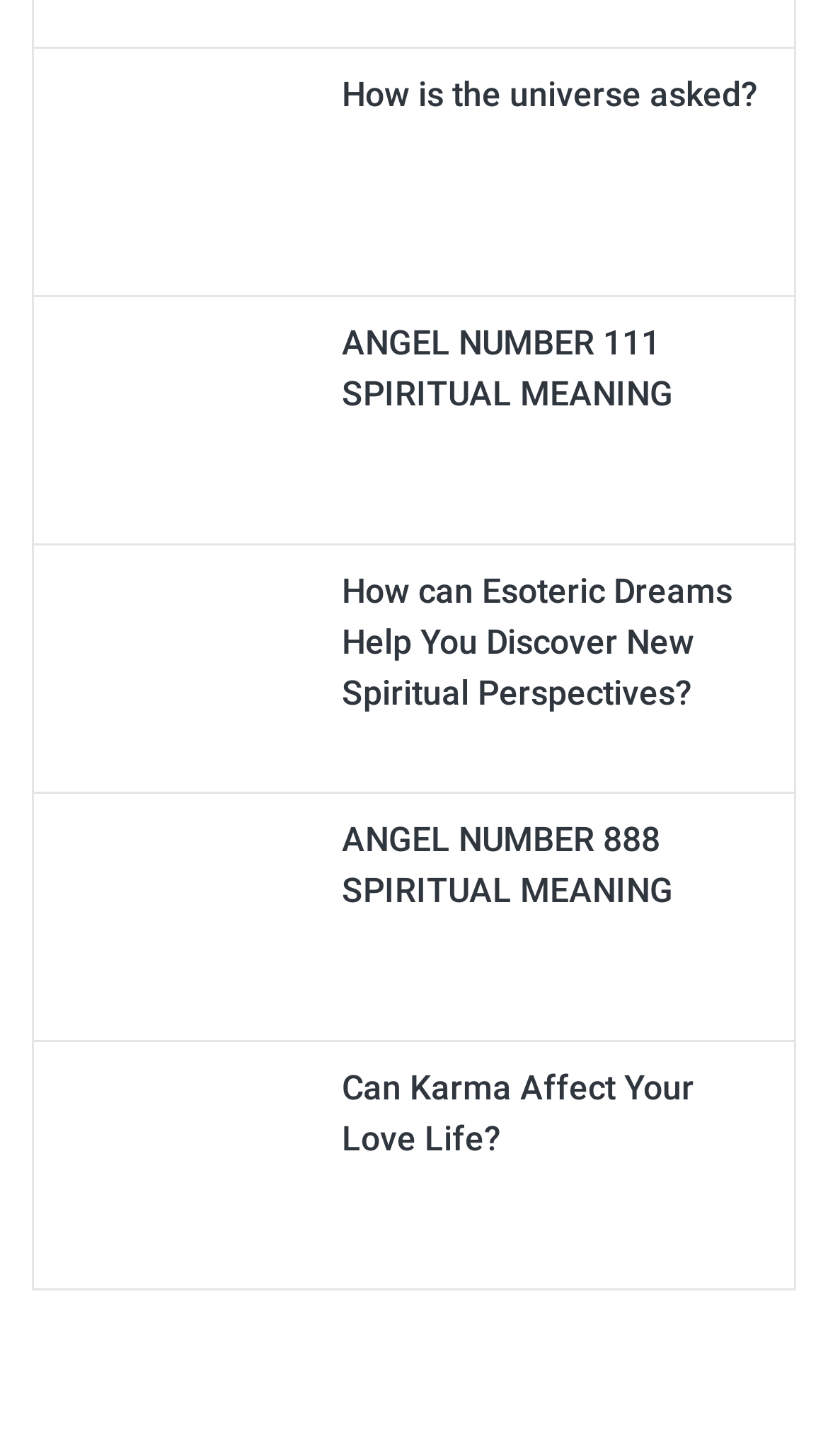Provide the bounding box coordinates of the HTML element this sentence describes: "ANGEL NUMBER 888 SPIRITUAL MEANING". The bounding box coordinates consist of four float numbers between 0 and 1, i.e., [left, top, right, bottom].

[0.413, 0.563, 0.813, 0.626]